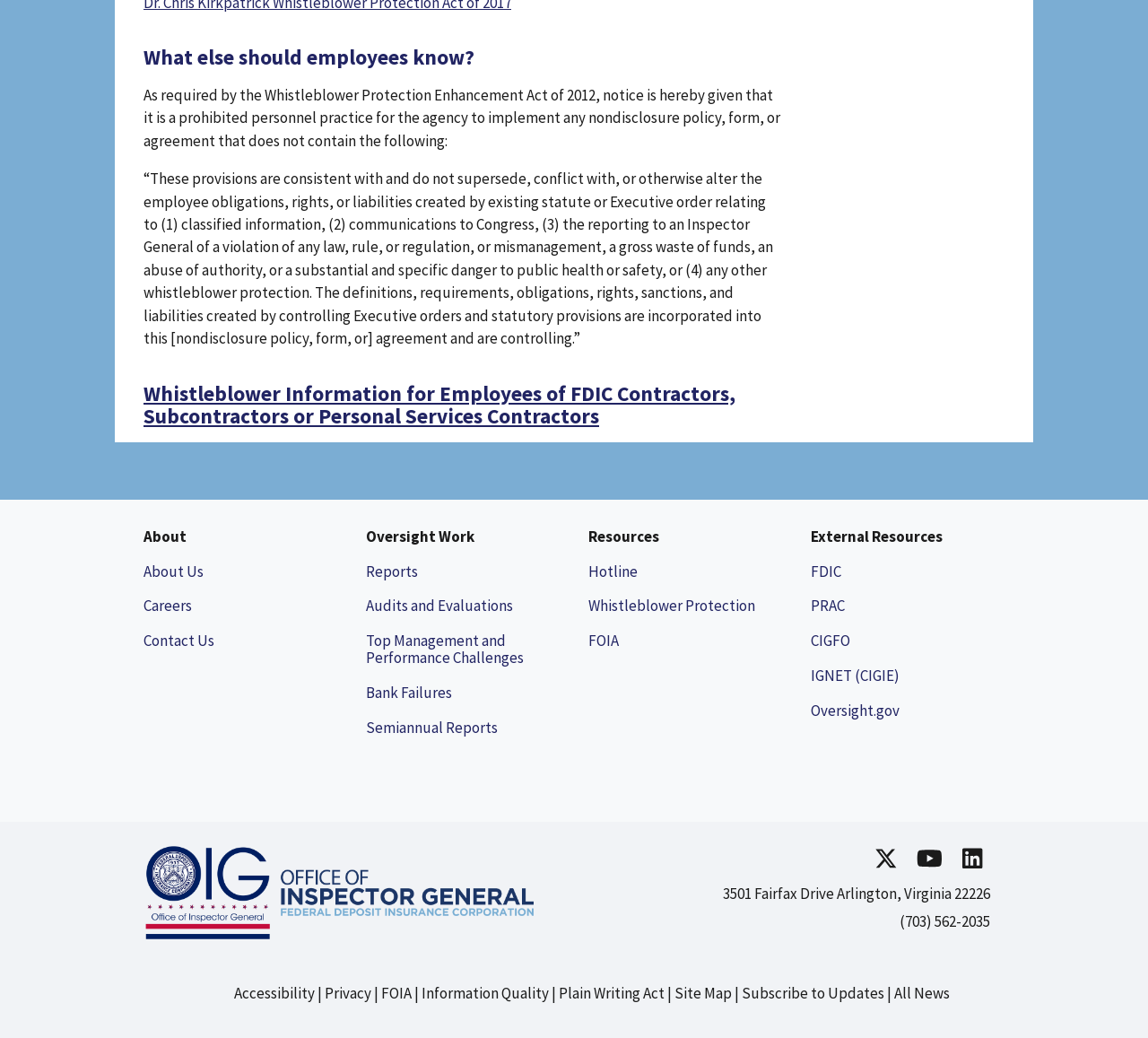Please locate the bounding box coordinates of the element that needs to be clicked to achieve the following instruction: "Go to About Us". The coordinates should be four float numbers between 0 and 1, i.e., [left, top, right, bottom].

[0.125, 0.541, 0.177, 0.56]